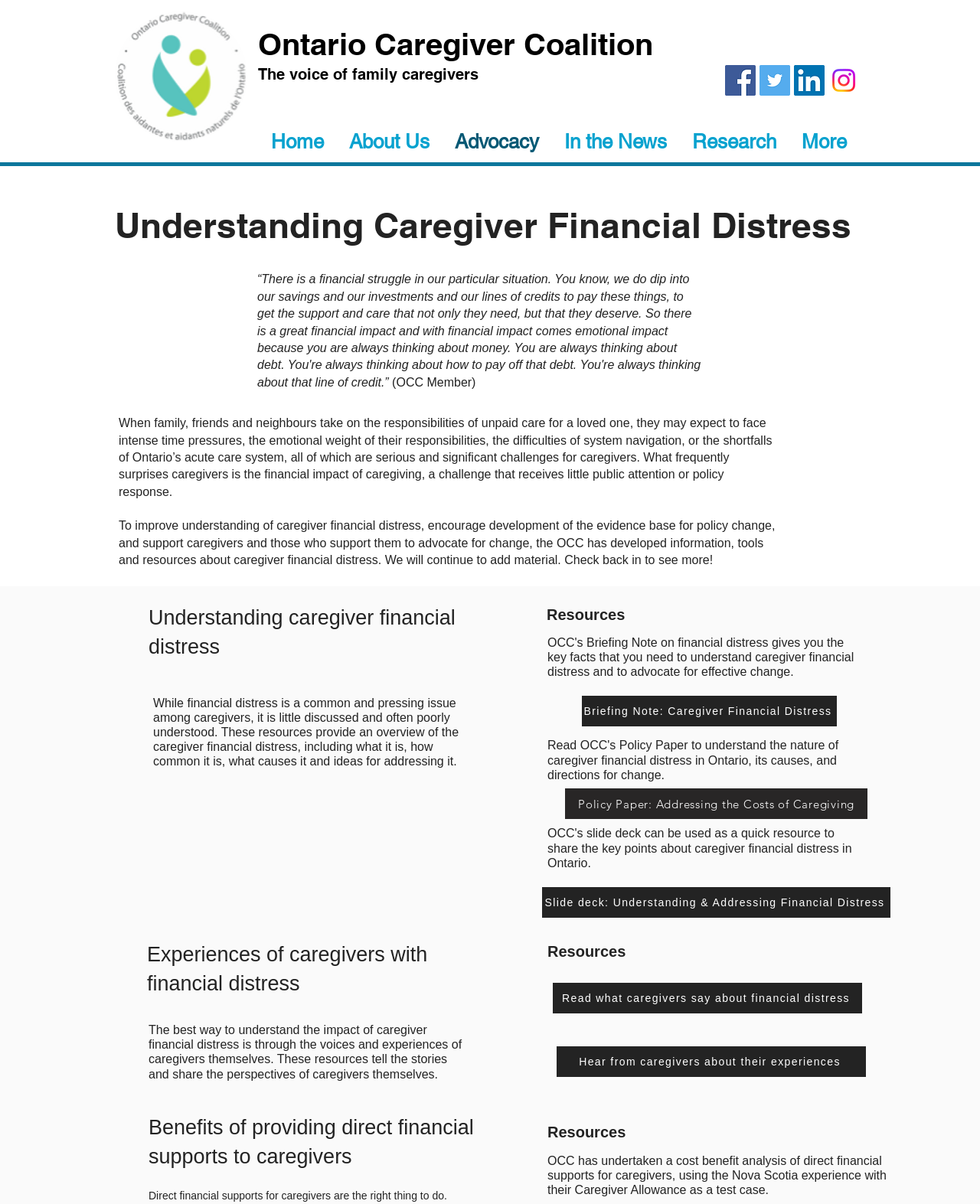Explain in detail what is displayed on the webpage.

The webpage is about caregiver financial distress, specifically focusing on the Ontario Caregiver Coalition (OCC). At the top left corner, there is a logo image, followed by two headings: "Ontario Caregiver Coalition" and "The voice of family caregivers". To the right of these headings, there is a social media bar with links to Facebook, Twitter, LinkedIn, and Instagram, each represented by an image.

Below the social media bar, there is a navigation menu with links to "Home", "About Us", "Advocacy", "In the News", "Research", and "More". 

The main content of the webpage is divided into several sections. The first section, "Understanding Caregiver Financial Distress", provides an introduction to the topic, explaining that caregivers often face financial challenges in addition to time pressures, emotional weight, and system navigation difficulties. This section also mentions that the OCC has developed information, tools, and resources to support caregivers and advocate for policy change.

The next section, "Understanding caregiver financial distress", provides an overview of the issue, including its definition, prevalence, causes, and potential solutions. This section is followed by a "Resources" section, which lists several links to briefing notes, policy papers, and slide decks related to caregiver financial distress.

The subsequent section, "Experiences of caregivers with financial distress", shares the stories and perspectives of caregivers themselves, highlighting the impact of financial distress on their lives. This section is also followed by a "Resources" section, which provides links to read and hear caregivers' experiences.

The final section, "Benefits of providing direct financial supports to caregivers", discusses the cost-benefit analysis of direct financial supports for caregivers, using the Nova Scotia experience as a case study.